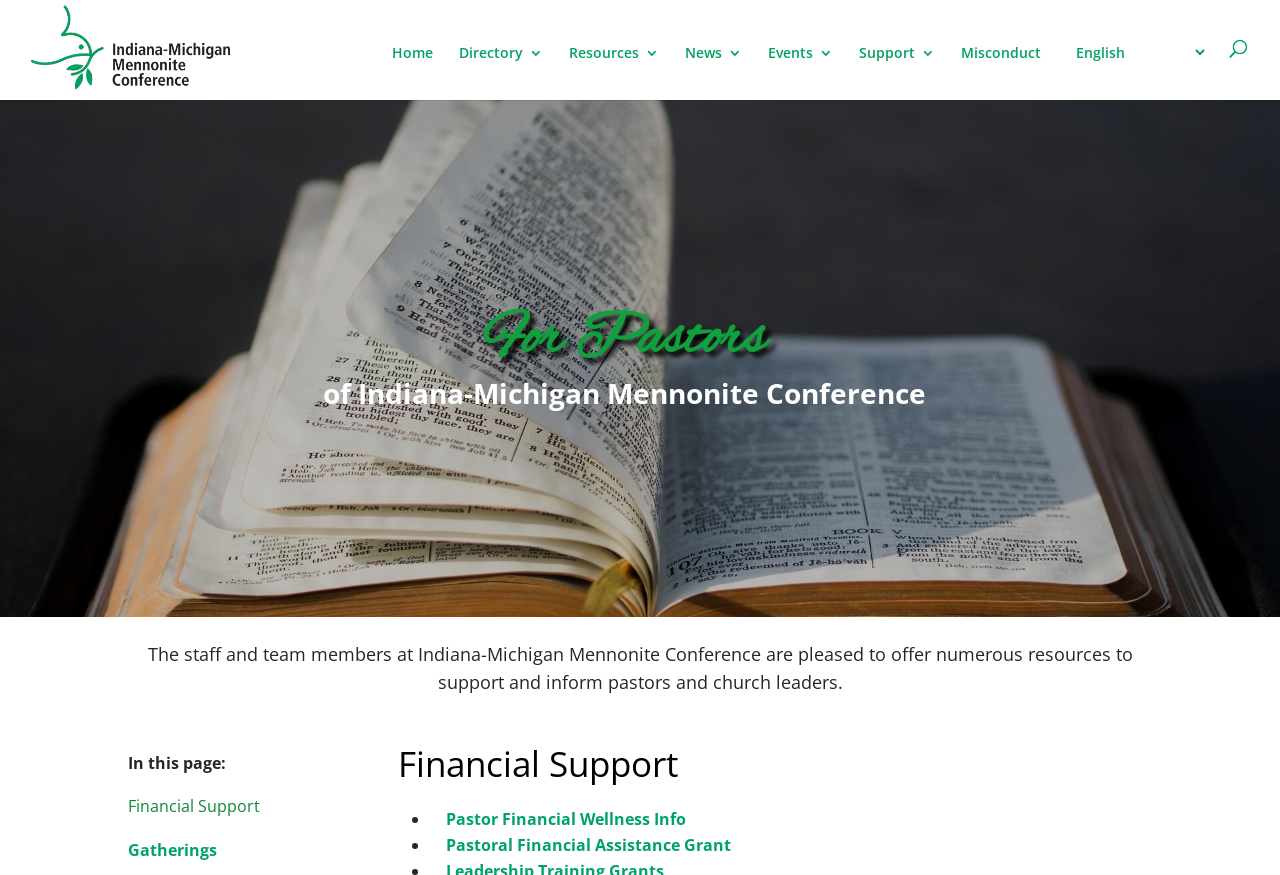Based on the element description, predict the bounding box coordinates (top-left x, top-left y, bottom-right x, bottom-right y) for the UI element in the screenshot: Gatherings

[0.1, 0.958, 0.17, 0.983]